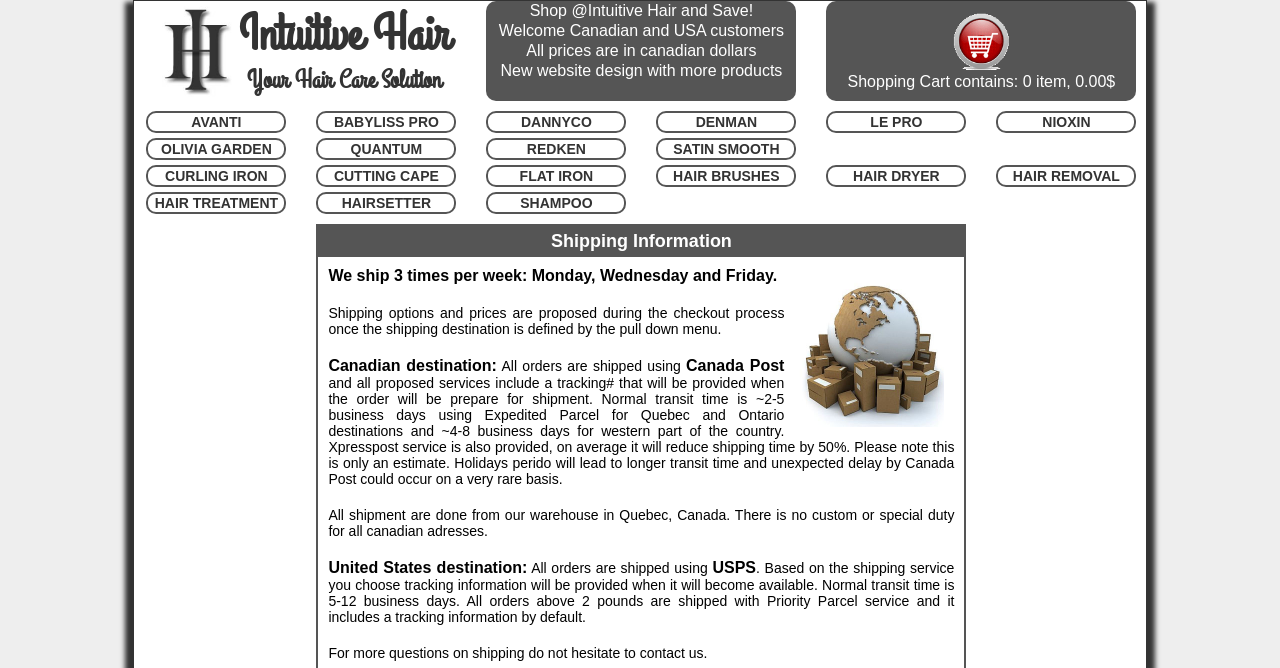What is the name of the online store?
Please answer the question with a detailed response using the information from the screenshot.

The name of the online store is mentioned in the heading 'Intuitive Hair - Canada Online Store for hair products: Nioxin, Jean-Pierre and ISINIS Hair Brush, Paul Mitchell and much more...' at the top of the webpage.